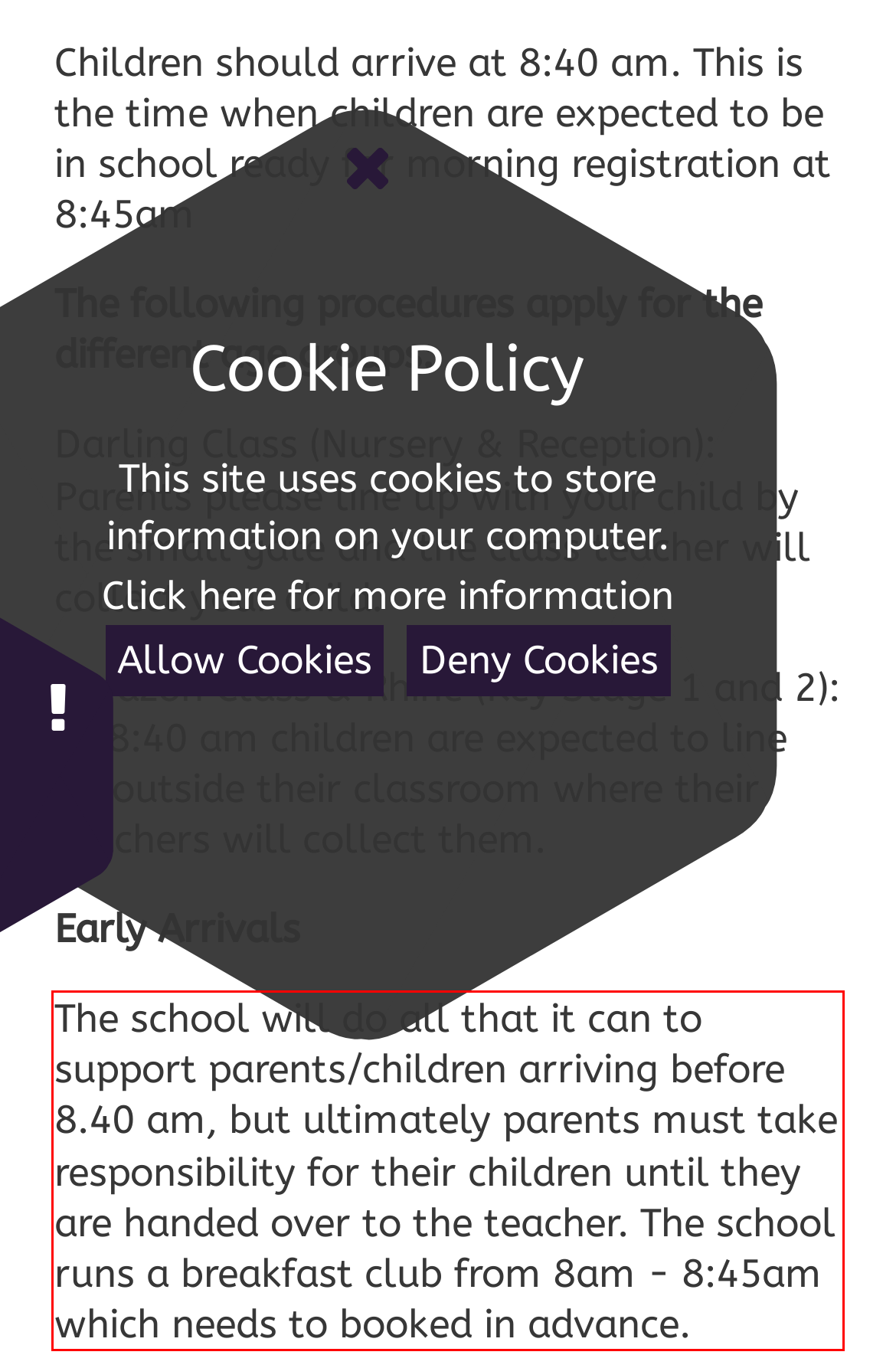You have a screenshot with a red rectangle around a UI element. Recognize and extract the text within this red bounding box using OCR.

The school will do all that it can to support parents/children arriving before 8.40 am, but ultimately parents must take responsibility for their children until they are handed over to the teacher. The school runs a breakfast club from 8am - 8:45am which needs to booked in advance.